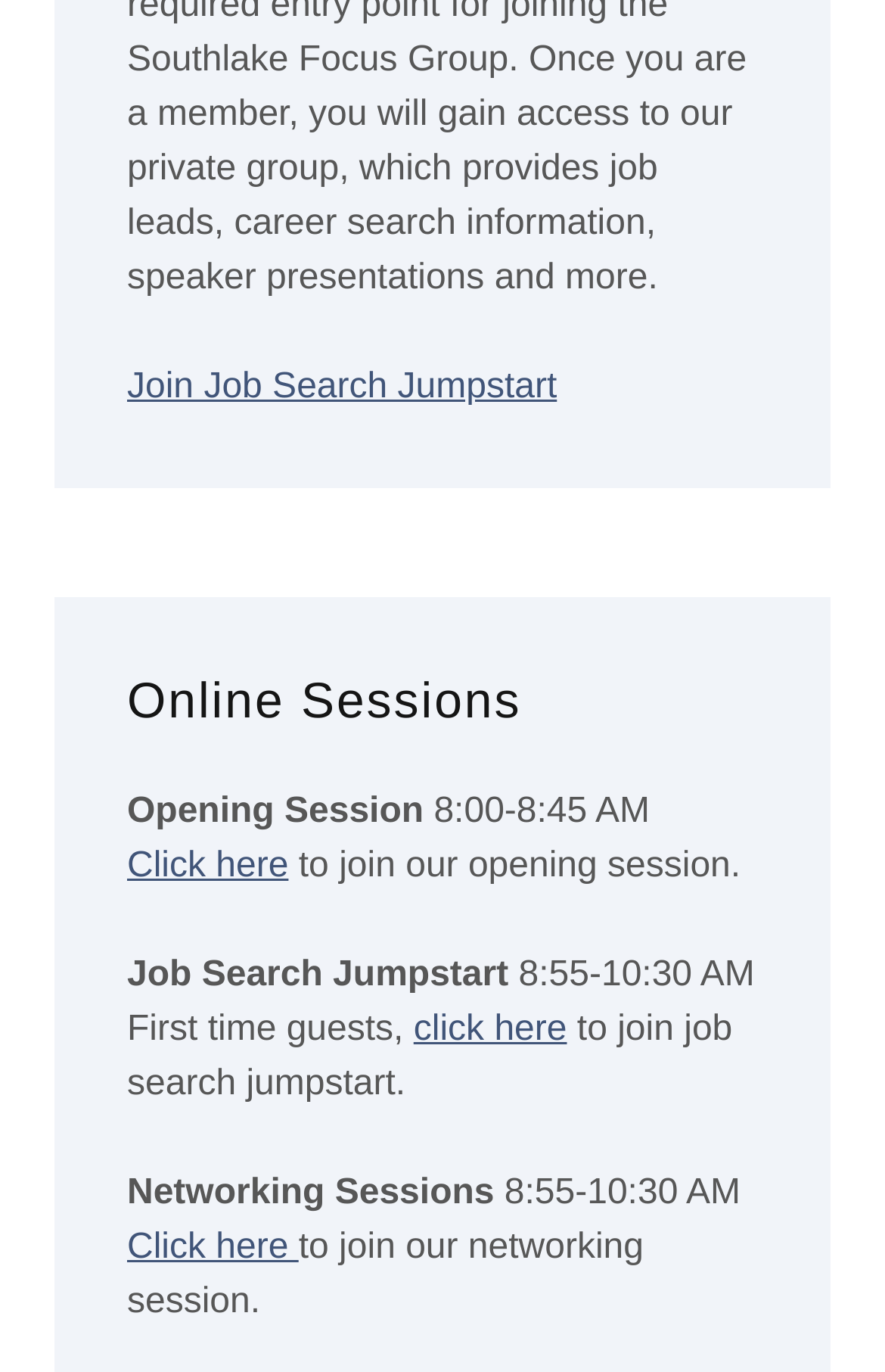What is the name of the job search program? Observe the screenshot and provide a one-word or short phrase answer.

Job Search Jumpstart